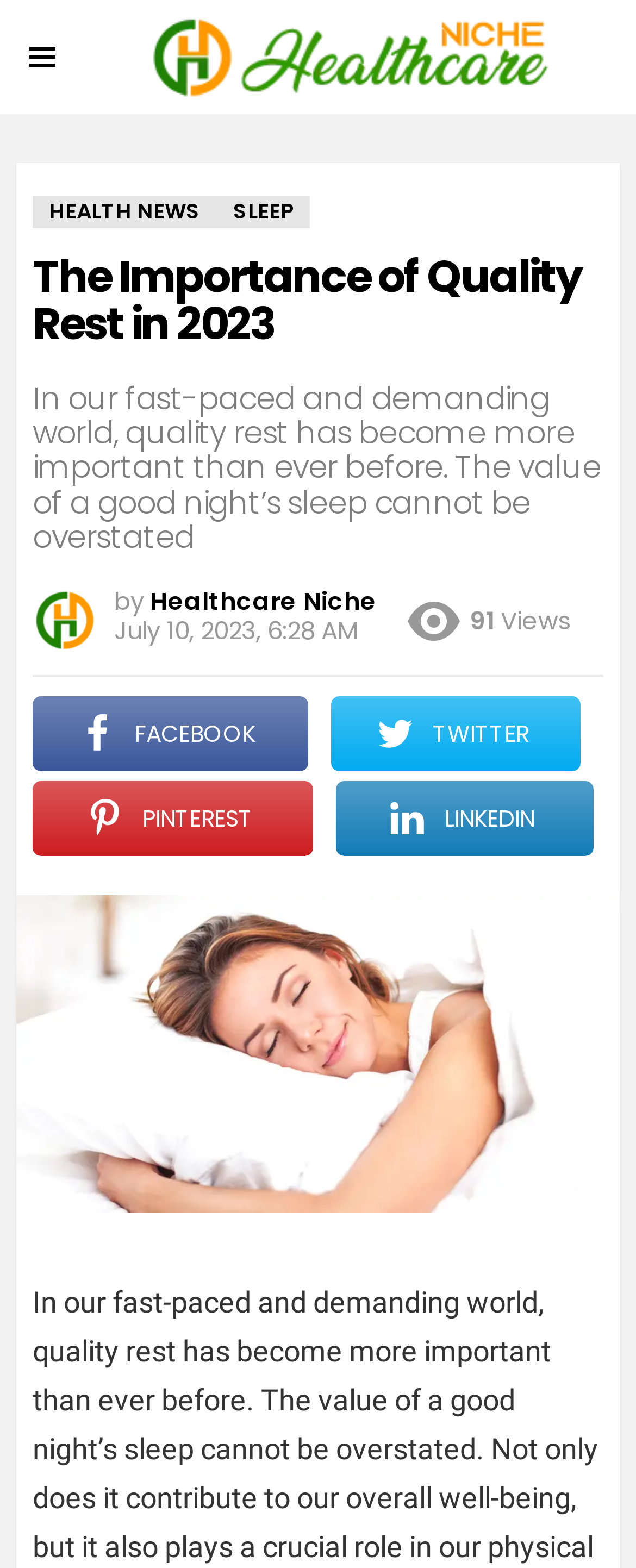What is the category of the article?
Refer to the screenshot and deliver a thorough answer to the question presented.

The category of the article can be determined by looking at the top navigation bar, where 'Healthcare Niche' is listed as a link. This suggests that the article belongs to the healthcare niche category.